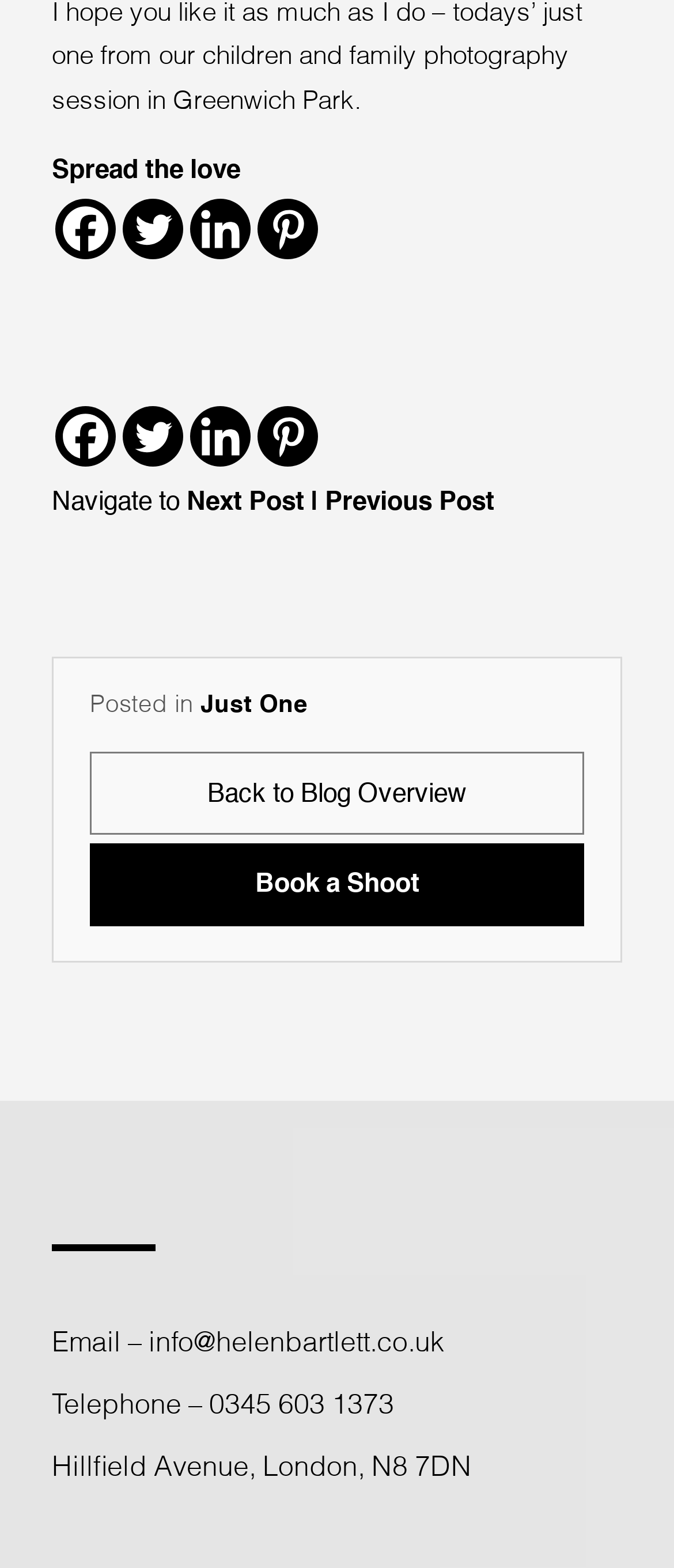What is the location of the office?
Using the image as a reference, give an elaborate response to the question.

The question can be answered by looking at the contact information provided at the bottom of the webpage, which includes the address 'Hillfield Avenue, London, N8 7DN'.